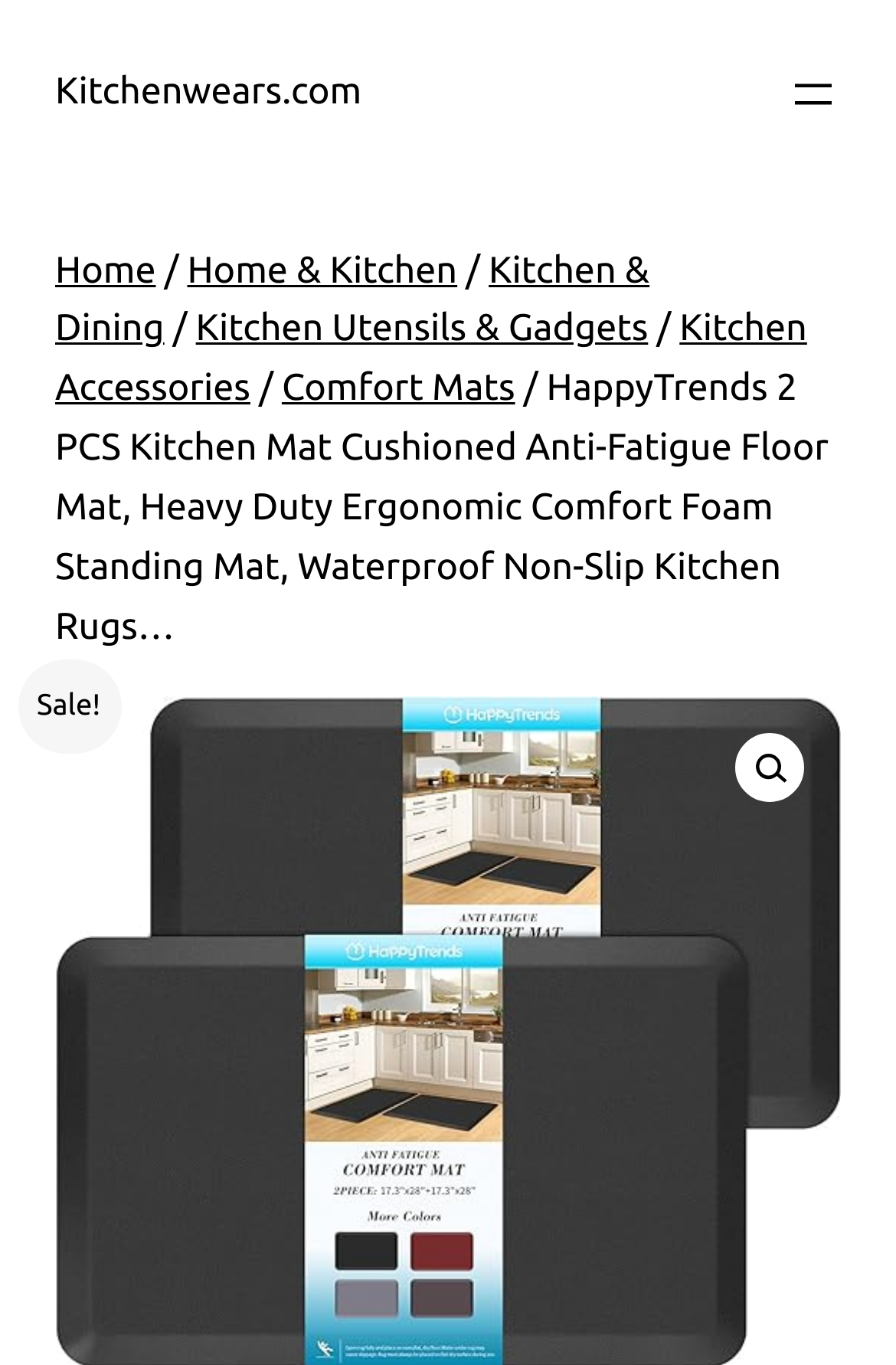Provide an in-depth caption for the elements present on the webpage.

The webpage is about a product, specifically a kitchen mat, from HappyTrends. At the top left, there is a link to the website "Kitchenwears.com". Next to it, there is a button to open a menu, which contains links to various categories such as "Home", "Home & Kitchen", "Kitchen & Dining", "Kitchen Utensils & Gadgets", and "Kitchen Accessories". The menu also includes a link to "Comfort Mats", which is likely a subcategory related to the product being showcased.

Below the menu, there is a long title that describes the product, "HappyTrends 2 PCS Kitchen Mat Cushioned Anti-Fatigue Floor Mat, Heavy Duty Ergonomic Comfort Foam Standing Mat, Waterproof Non-Slip Kitchen Rugs…". This title takes up a significant portion of the top section of the page.

On the right side of the page, near the top, there is a "Sale!" notification. Below it, there is a search icon, represented by a magnifying glass emoji, which is also an image. The search icon is positioned near the top right corner of the page.

Overall, the webpage appears to be a product page, with a focus on showcasing the features and details of the HappyTrends kitchen mat.